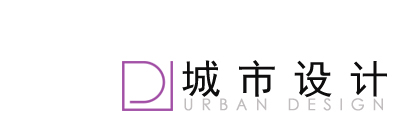What font style is used for the text 'URBAN DESIGN'? Please answer the question using a single word or phrase based on the image.

Sans-serif